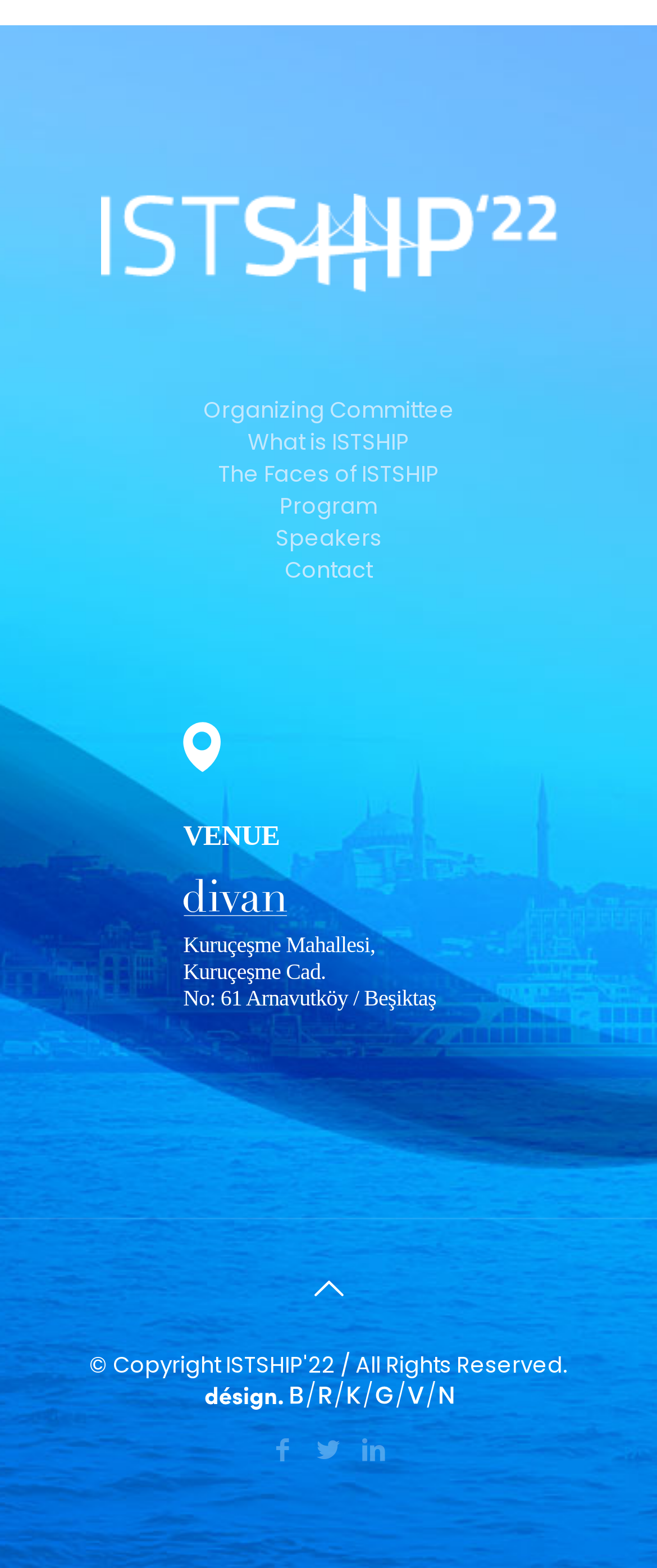Use a single word or phrase to answer the question: What is the text of the first link in the middle section?

Organizing Committee